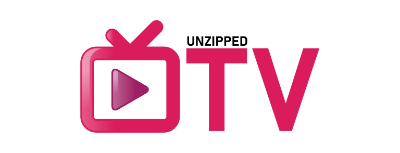Using the details in the image, give a detailed response to the question below:
What font style is used for the word 'TV'?

The caption describes the font used for the word 'TV' as being 'playful yet professional', implying that the font is modern and approachable while still conveying a sense of expertise.